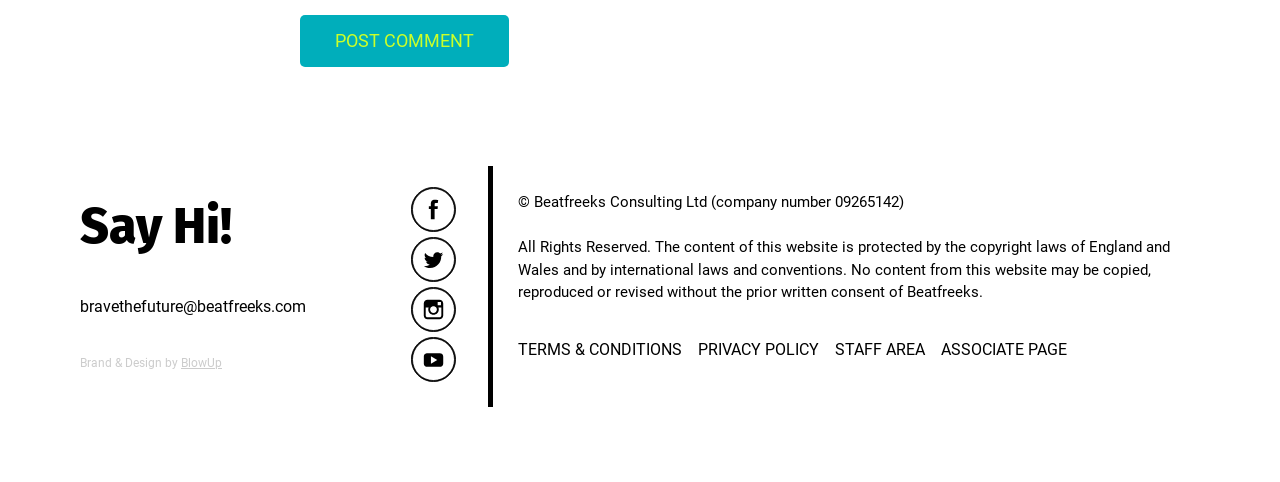Please answer the following question using a single word or phrase: 
What are the three links at the bottom right?

TERMS & CONDITIONS, PRIVACY POLICY, STAFF AREA